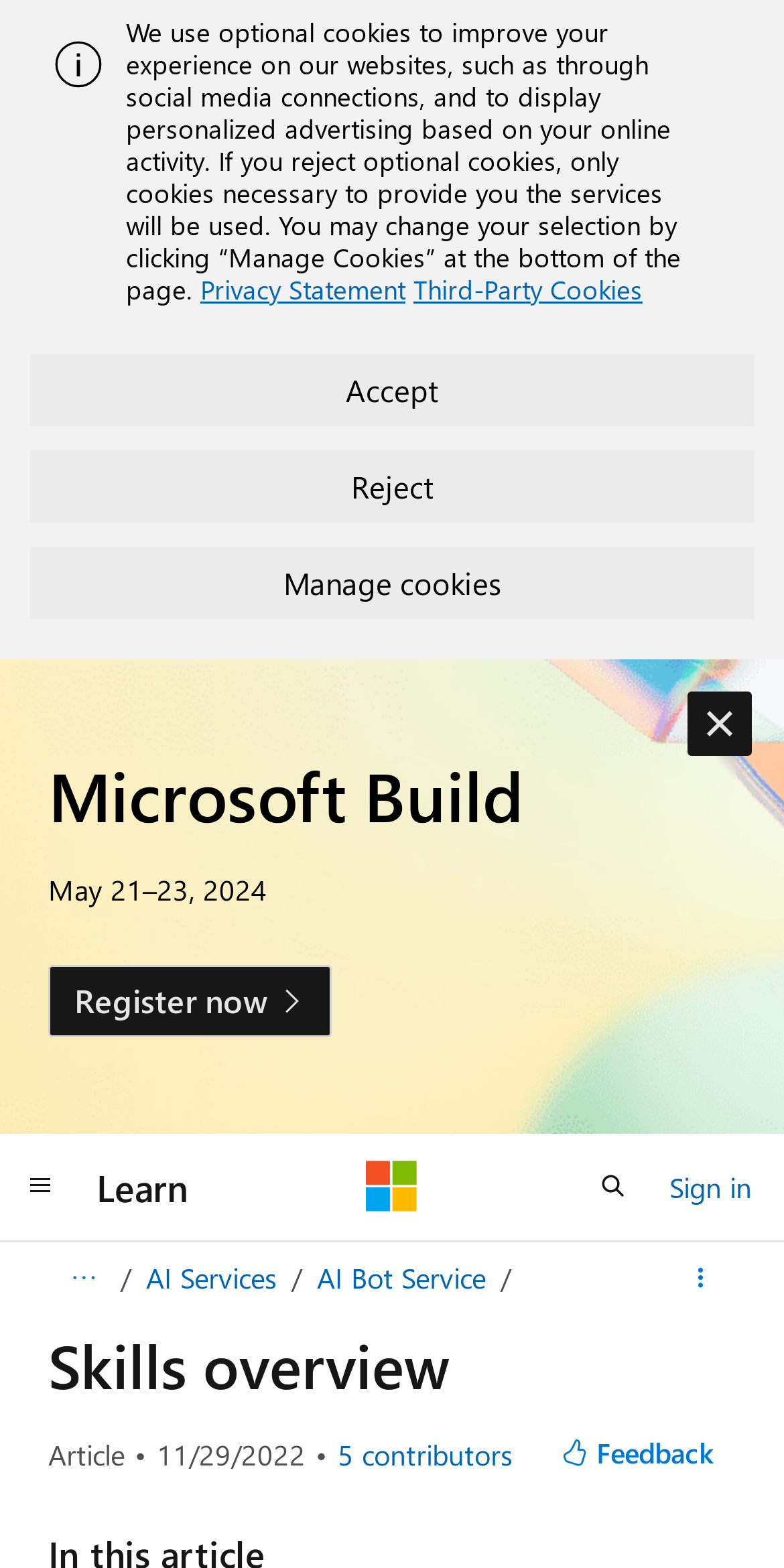Illustrate the webpage with a detailed description.

The webpage is about the Bot Framework SDK, specifically discussing the concept of conversational logic sharing between bots. 

At the top of the page, there is an alert section with an image and a message about optional cookies, along with links to the privacy statement and third-party cookies. Below this section, there are three buttons: Accept, Reject, and Manage Cookies. 

On the top-right corner, there is a heading "Microsoft Build" with a date "May 21–23, 2024" and a link to "Register now". 

The main navigation menu is located at the top of the page, with links to "Learn", "Microsoft", and "Sign in". There is also a search button and a global navigation button. 

On the left side of the page, there is a breadcrumbs section with a disclosure triangle that can be expanded to show more options. Below this section, there are links to "AI Services" and "AI Bot Service". 

The main content of the page starts with a heading "Skills overview" followed by a static text "Article" and a review date "11/29/2022". There is a button to view all contributors, which shows 5 contributors. Finally, there is a feedback button at the bottom of the page.